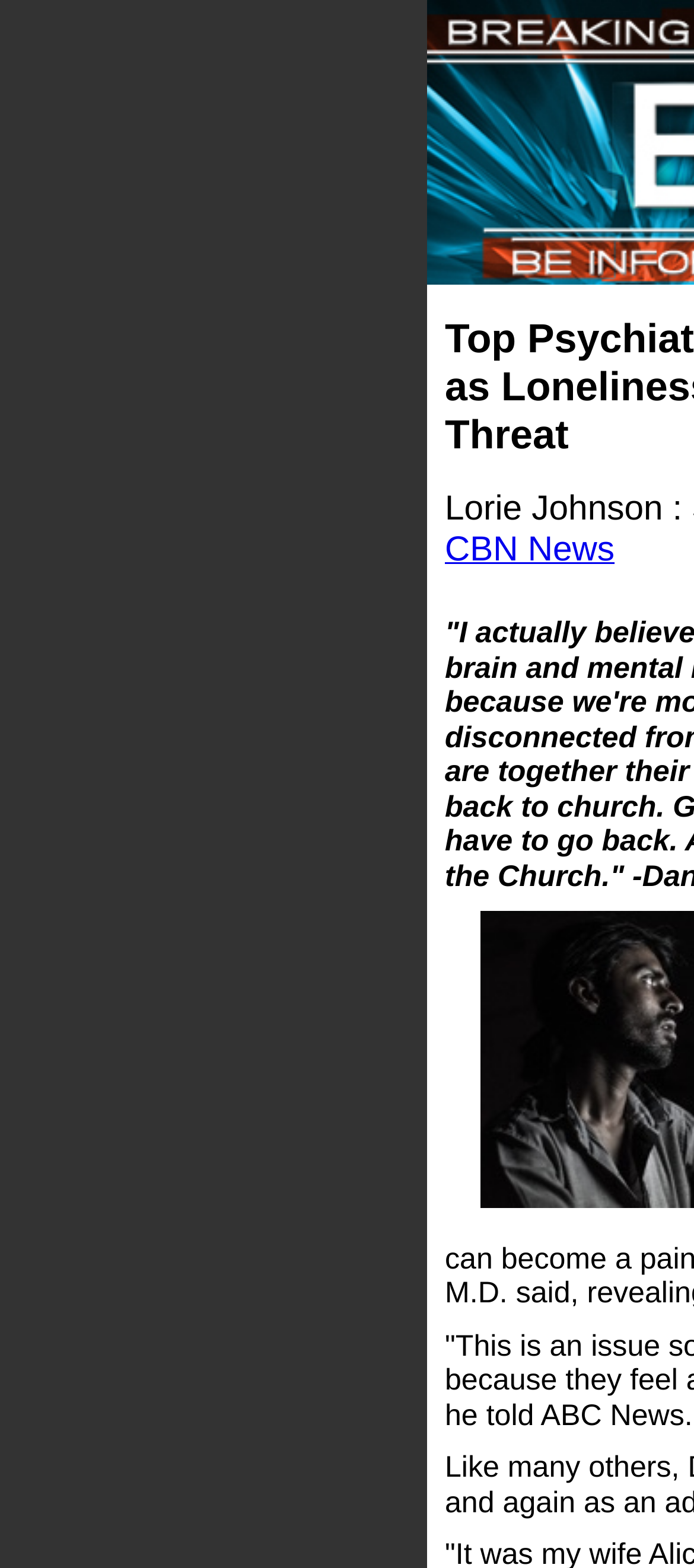Determine the bounding box for the UI element described here: "CBN News".

[0.641, 0.338, 0.886, 0.363]